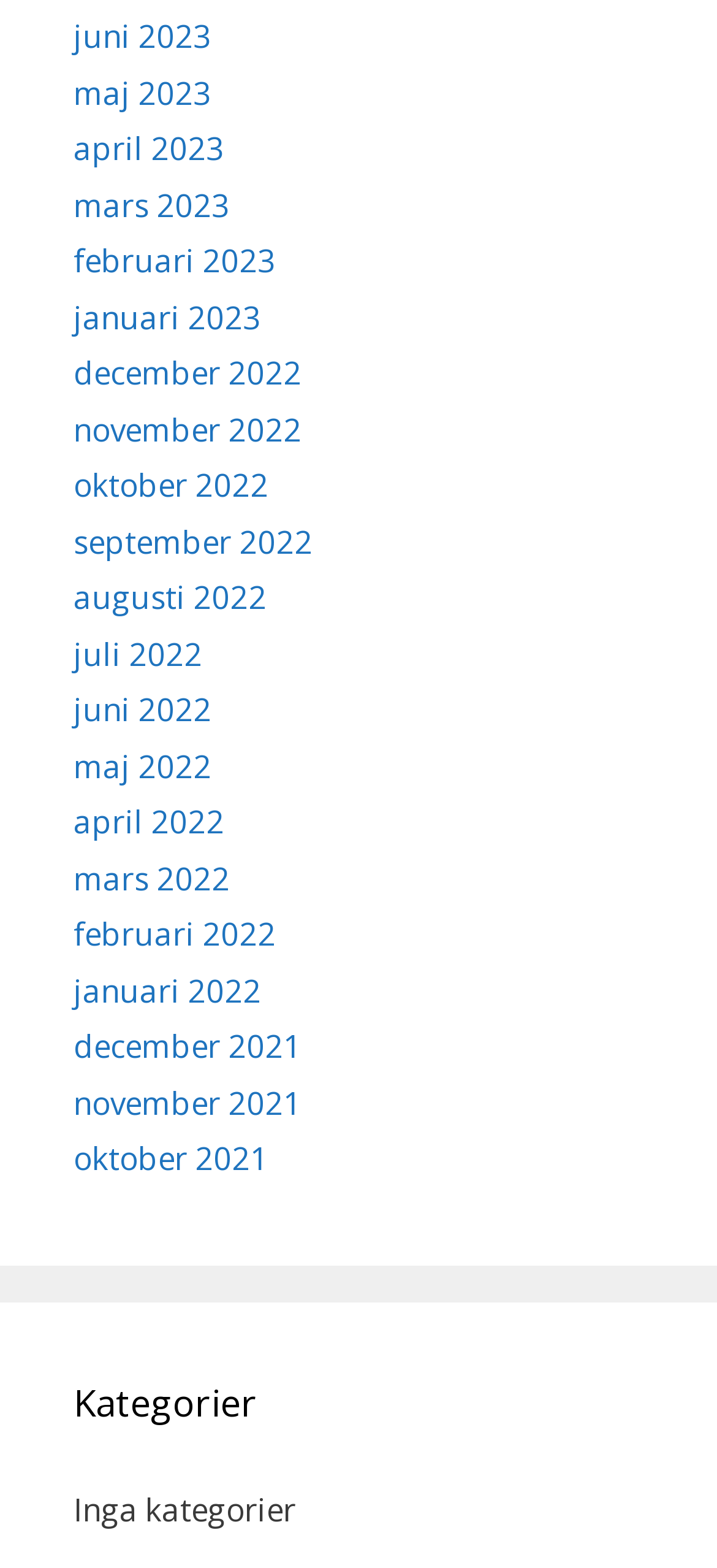Please identify the bounding box coordinates of the element's region that I should click in order to complete the following instruction: "view juni 2023". The bounding box coordinates consist of four float numbers between 0 and 1, i.e., [left, top, right, bottom].

[0.103, 0.01, 0.295, 0.037]